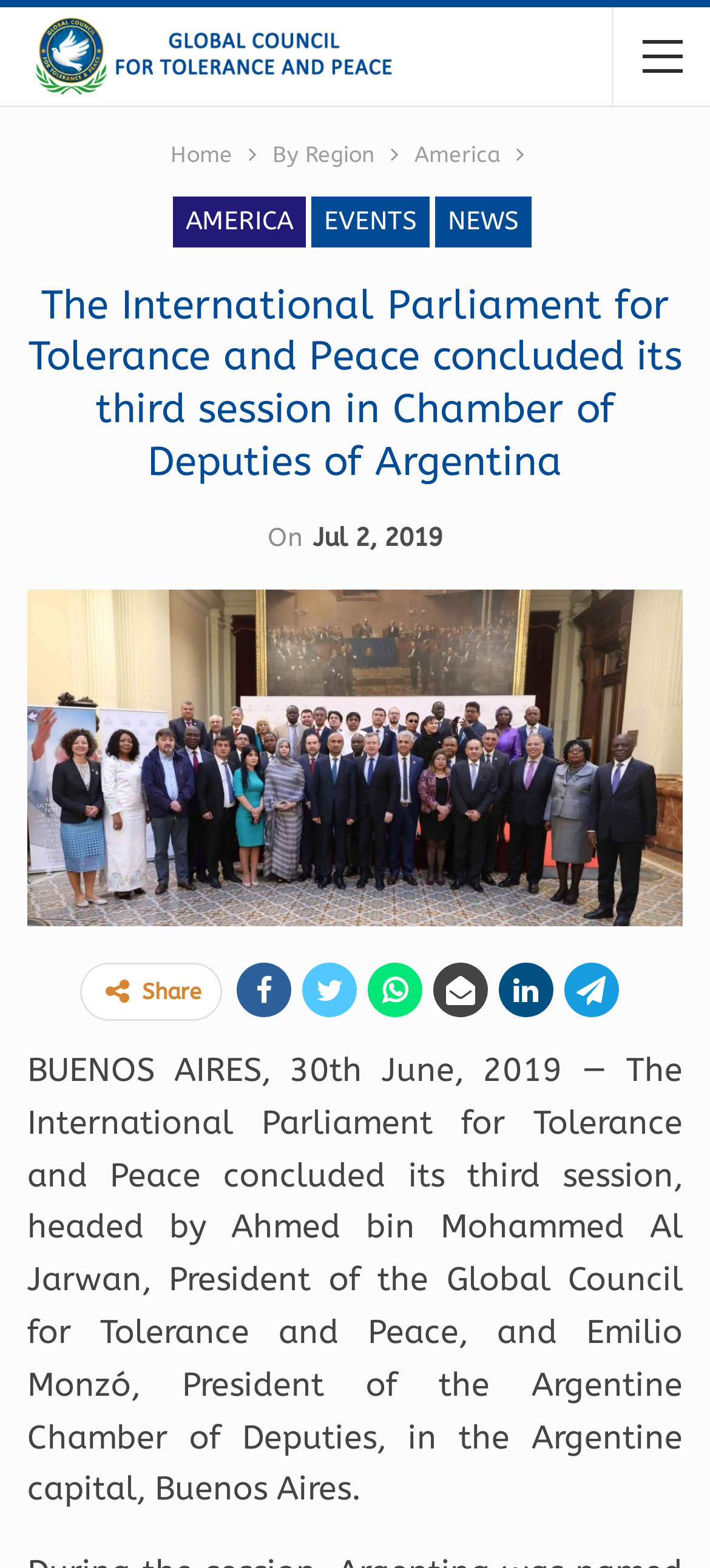Who is the President of the Argentine Chamber of Deputies?
Based on the screenshot, provide your answer in one word or phrase.

Emilio Monzó